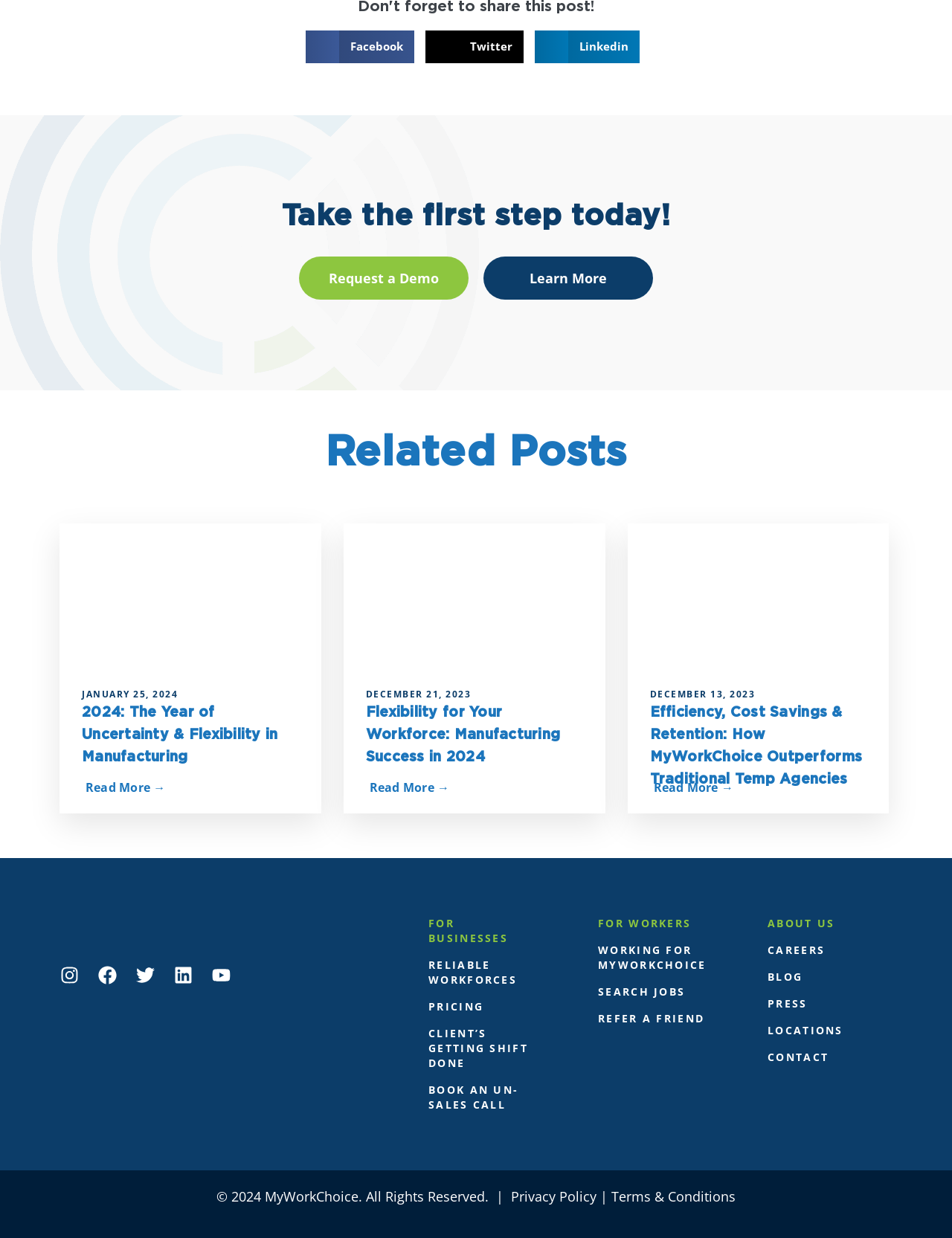From the given element description: "Share on linkedin Linkedin", find the bounding box for the UI element. Provide the coordinates as four float numbers between 0 and 1, in the order [left, top, right, bottom].

[0.557, 0.025, 0.675, 0.051]